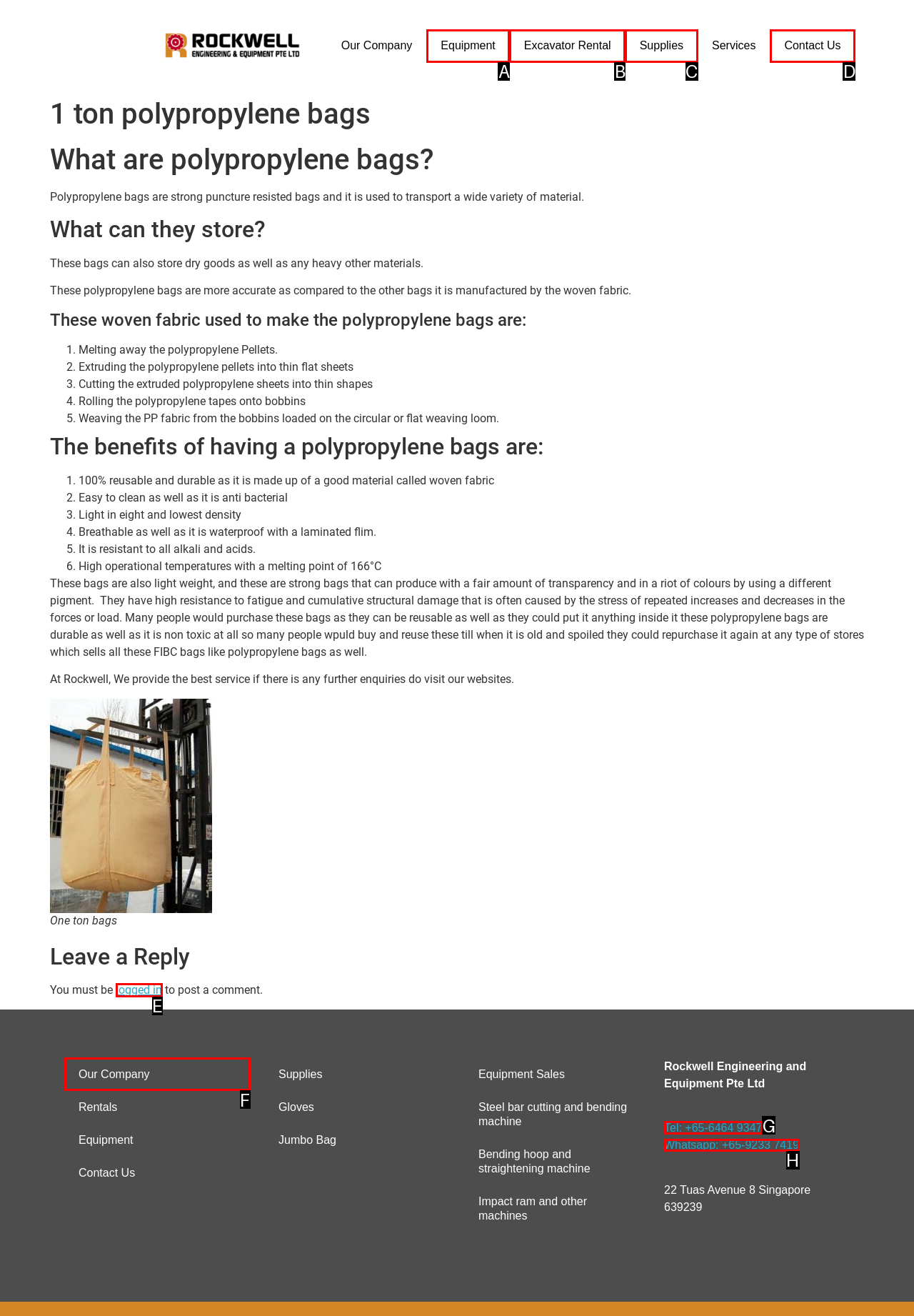For the given instruction: Click on the 'Tel: +65-6464 9347' link, determine which boxed UI element should be clicked. Answer with the letter of the corresponding option directly.

G